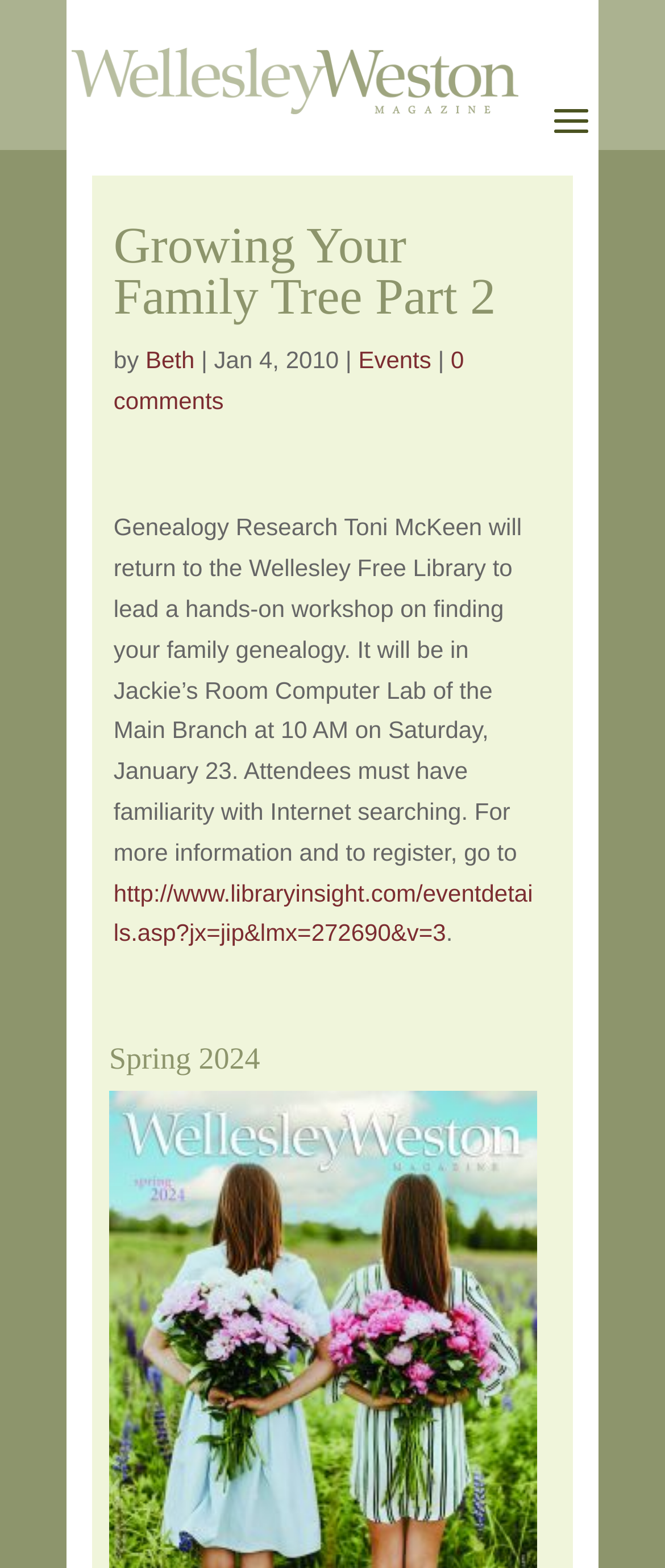What is the time of the genealogy workshop?
Answer the question with as much detail as possible.

I found the answer by reading the article content, which states 'It will be in Jackie’s Room Computer Lab of the Main Branch at 10 AM on Saturday, January 23.'